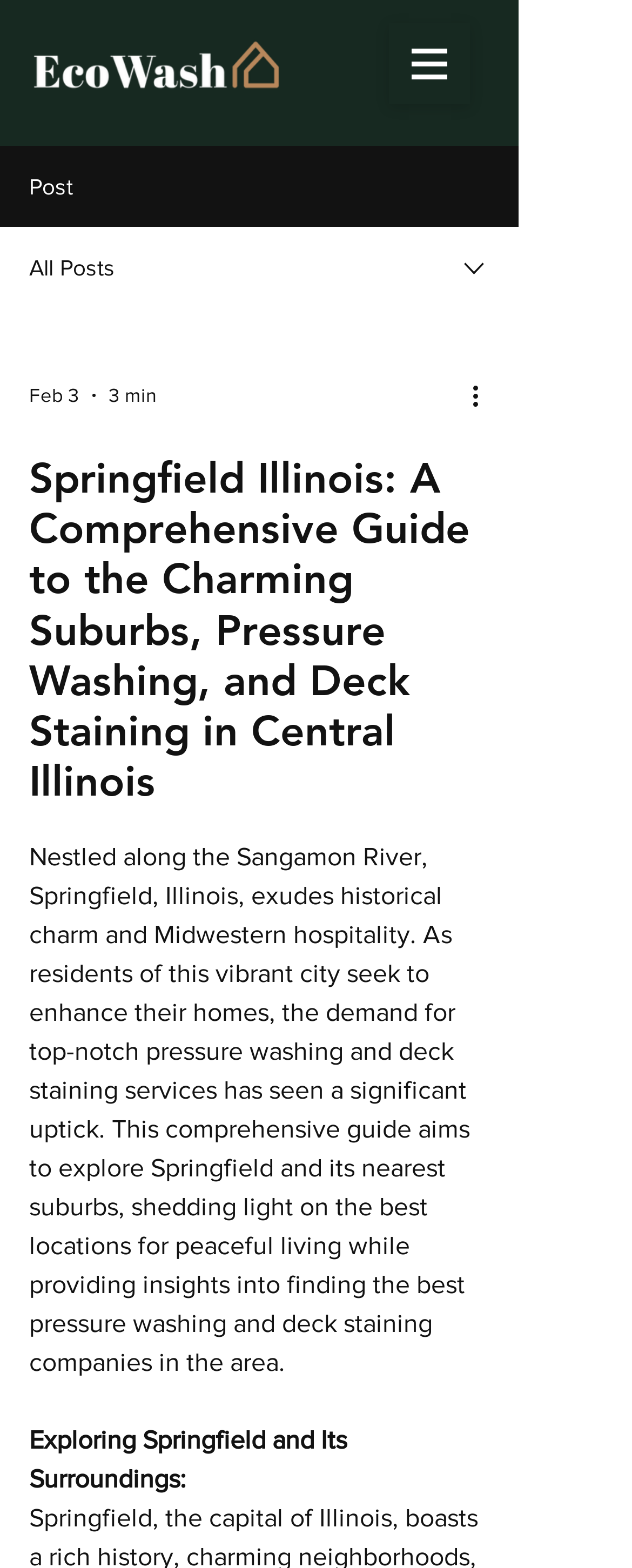What is the purpose of the article?
Based on the image, respond with a single word or phrase.

To guide residents in finding home services